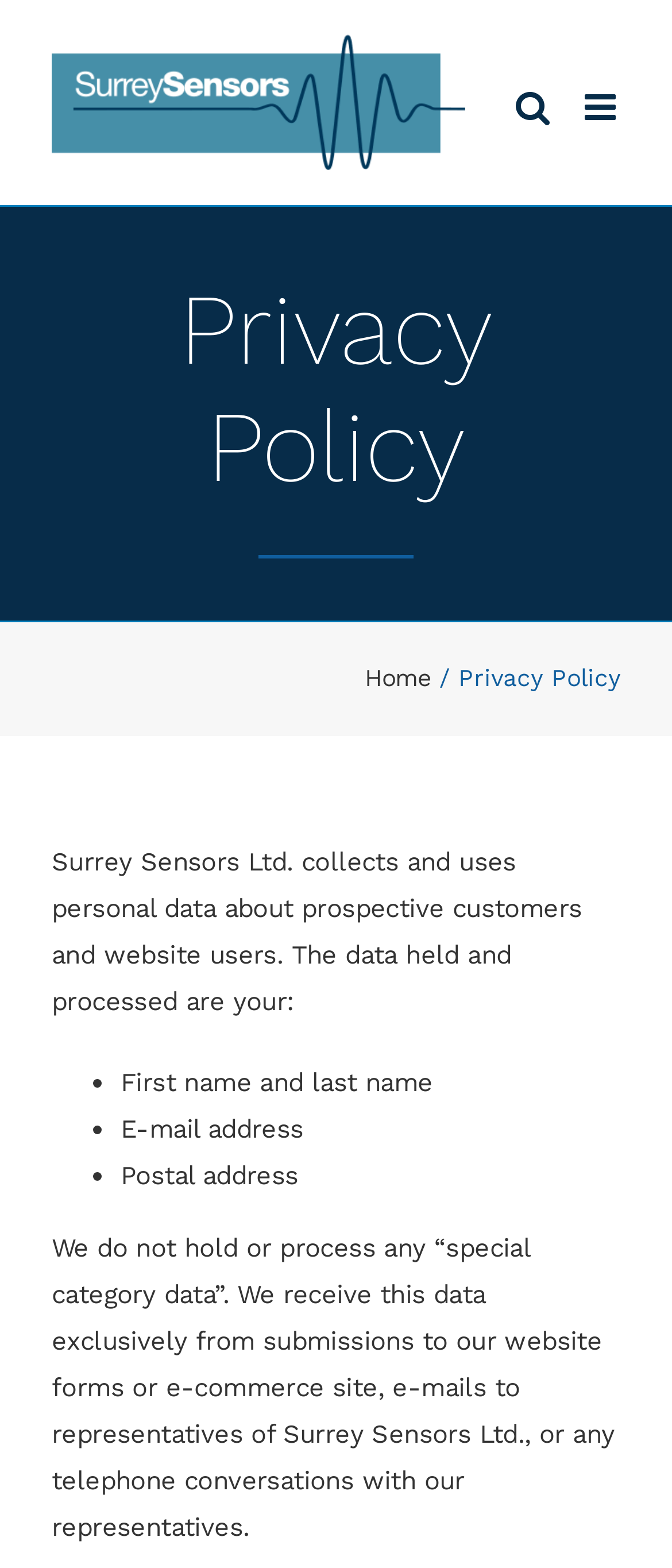Based on the element description: "Home", identify the UI element and provide its bounding box coordinates. Use four float numbers between 0 and 1, [left, top, right, bottom].

[0.543, 0.424, 0.641, 0.441]